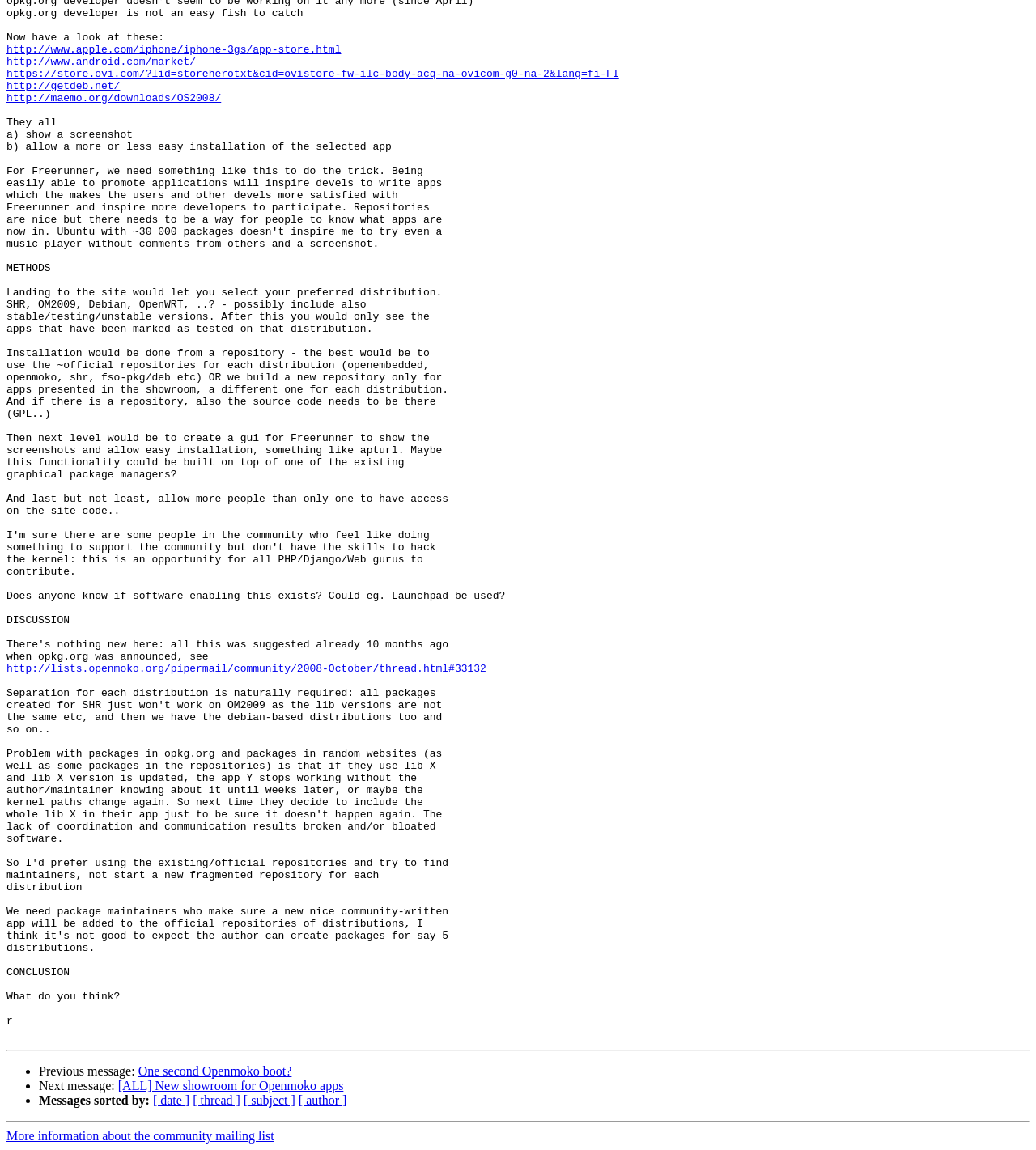From the screenshot, find the bounding box of the UI element matching this description: "One second Openmoko boot?". Supply the bounding box coordinates in the form [left, top, right, bottom], each a float between 0 and 1.

[0.133, 0.925, 0.282, 0.937]